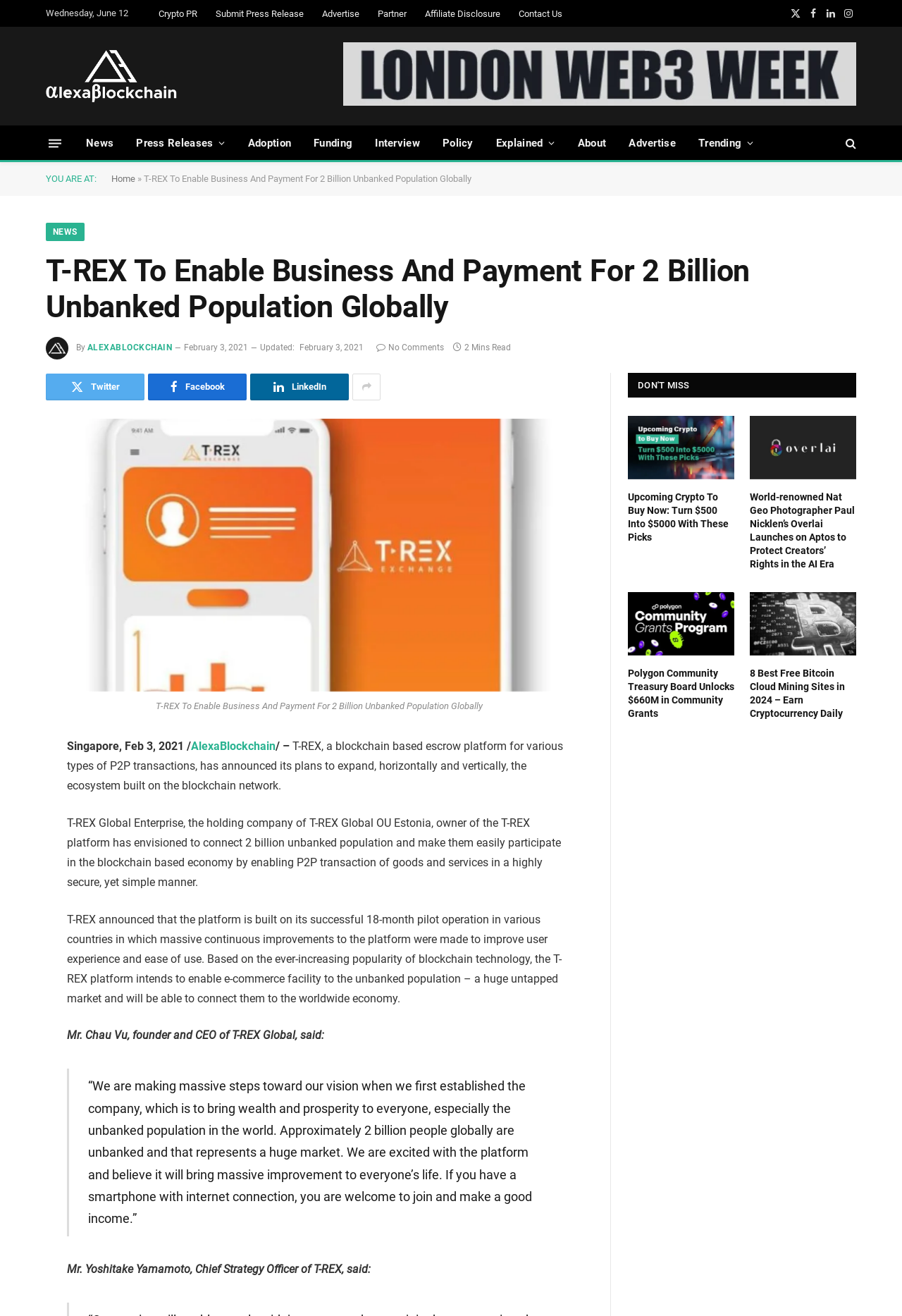Find and extract the text of the primary heading on the webpage.

T-REX To Enable Business And Payment For 2 Billion Unbanked Population Globally